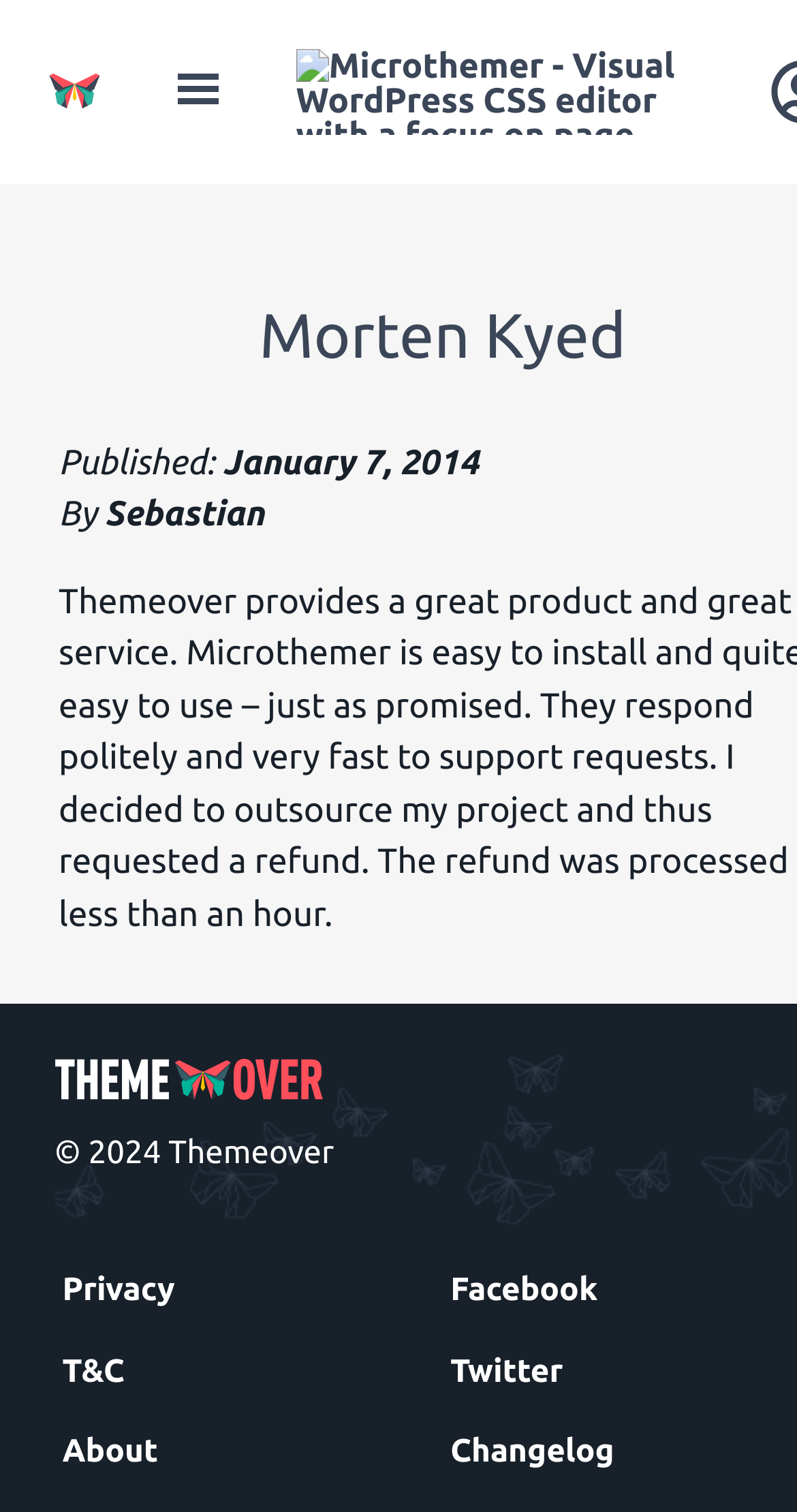Refer to the element description title="Themeover - frontend WordPress design" and identify the corresponding bounding box in the screenshot. Format the coordinates as (top-left x, top-left y, bottom-right x, bottom-right y) with values in the range of 0 to 1.

[0.013, 0.023, 0.175, 0.098]